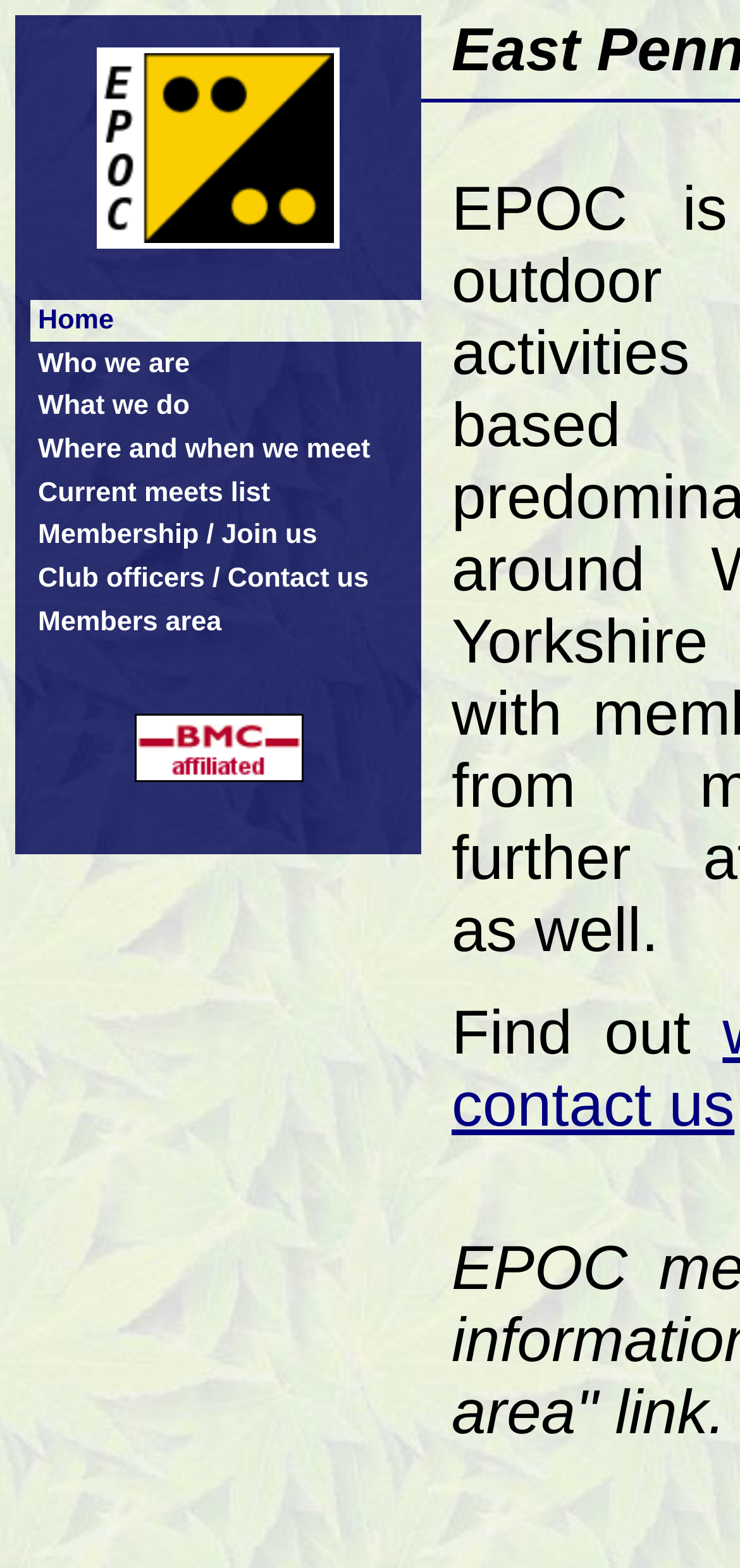Indicate the bounding box coordinates of the element that needs to be clicked to satisfy the following instruction: "contact us". The coordinates should be four float numbers between 0 and 1, i.e., [left, top, right, bottom].

[0.61, 0.682, 0.993, 0.726]